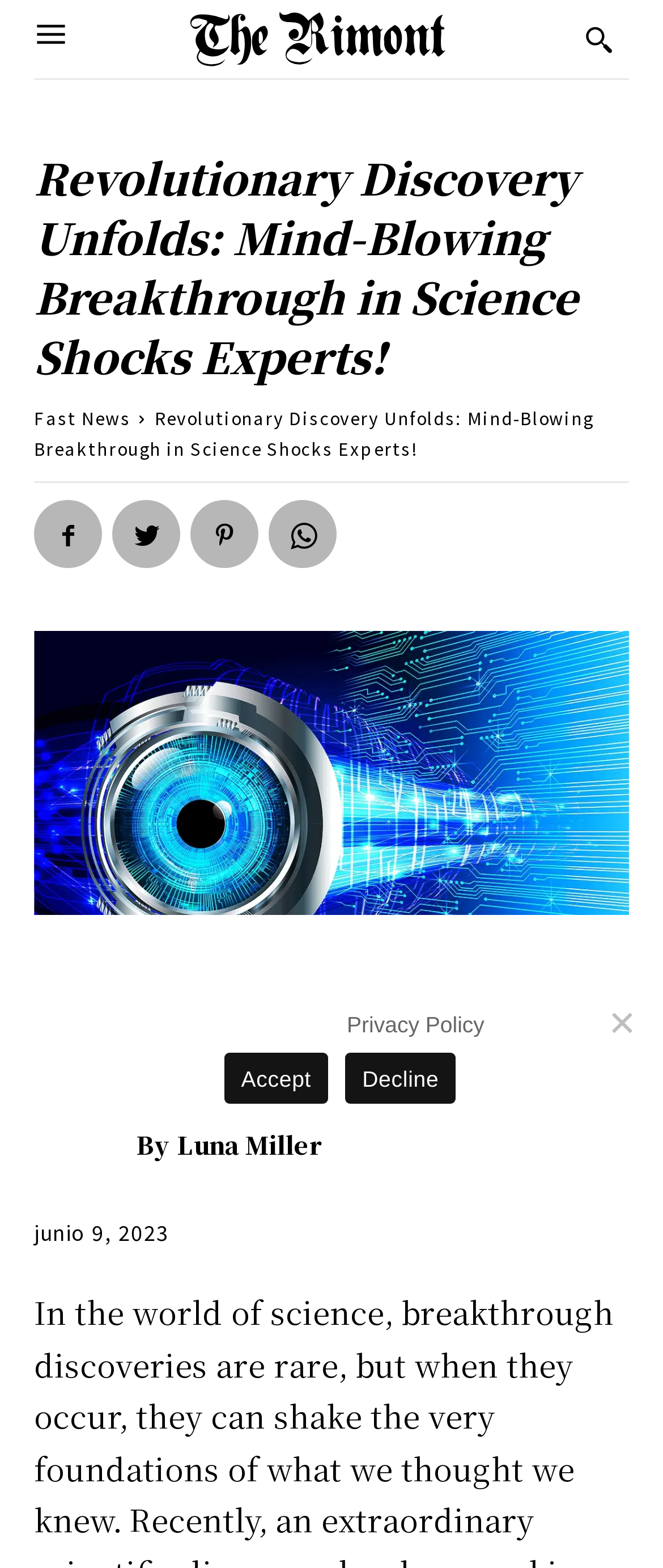Predict the bounding box of the UI element based on this description: "Privacy Policy".

[0.523, 0.645, 0.731, 0.662]